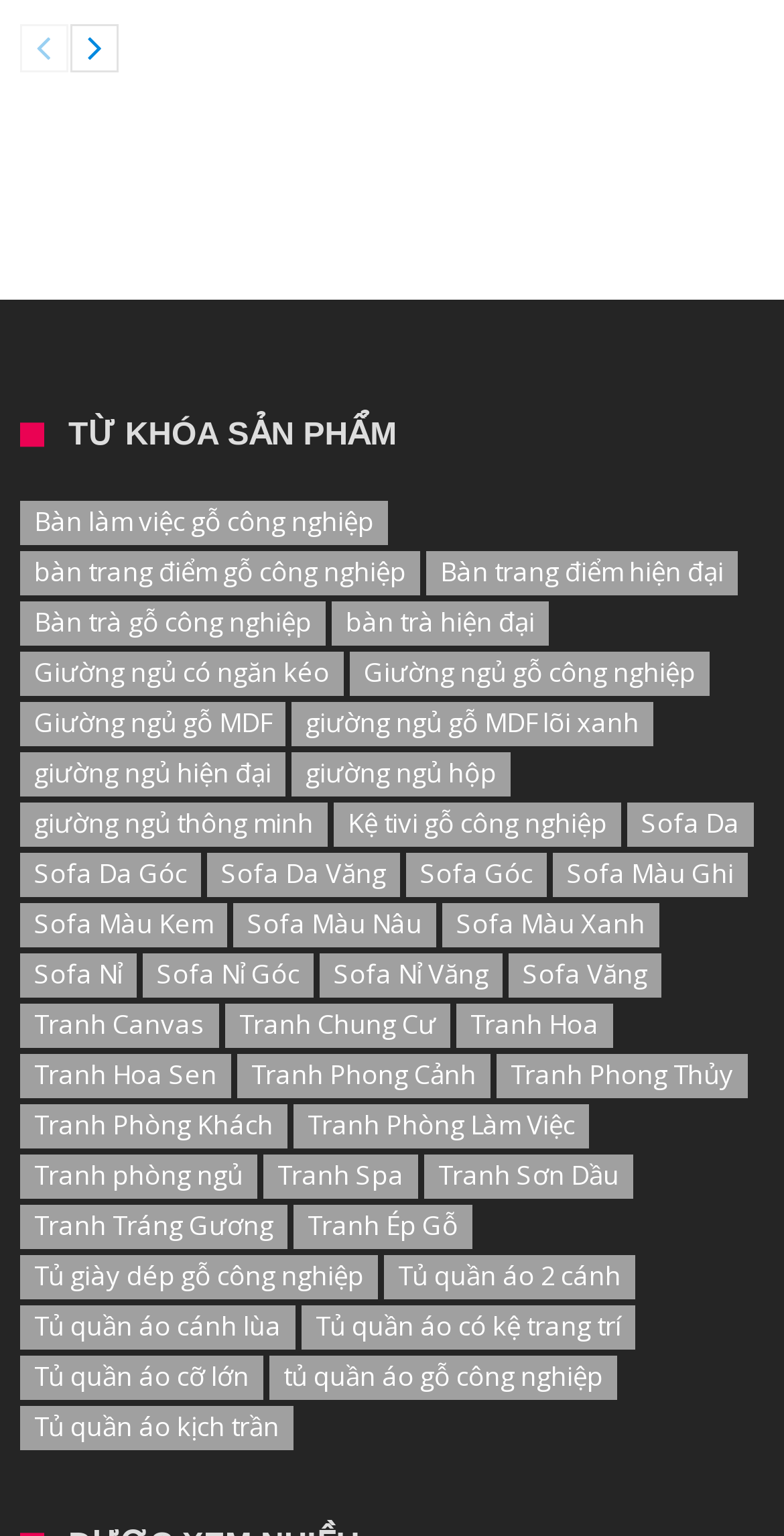Please locate the clickable area by providing the bounding box coordinates to follow this instruction: "Explore Tranh Canvas products".

[0.026, 0.653, 0.279, 0.682]